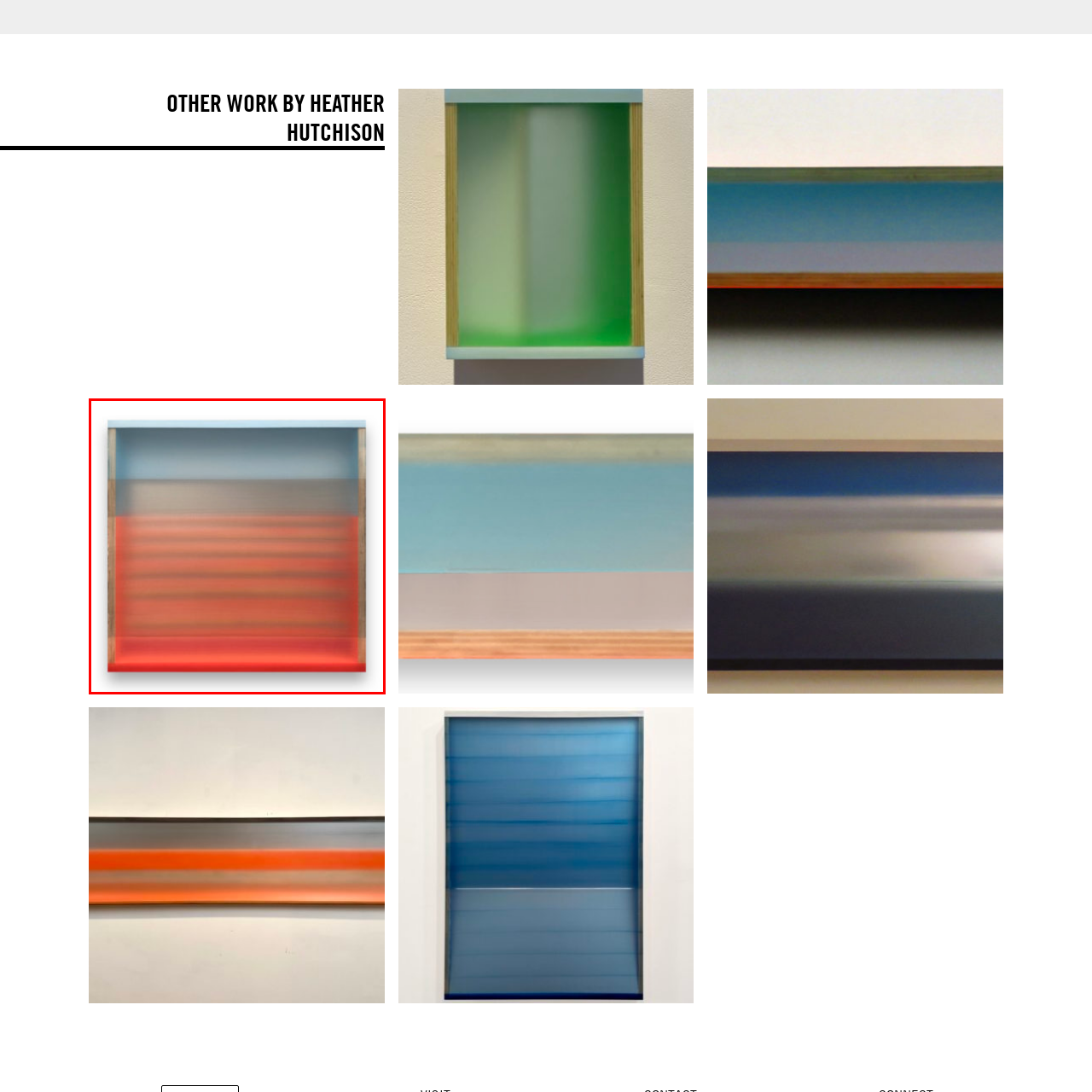Write a comprehensive caption detailing the image within the red boundary.

This artwork, titled "Amber Waves" by Heather Hutchison, features a captivating blend of colors and textures. The piece is characterized by a tranquil gradient transitioning from a soft blue at the top down through muted layers of gray, culminating in a vibrant red at the bottom. The overall composition creates a sense of depth and movement, inviting viewers to contemplate the interplay of light and color. The use of horizontal bands evokes a serene landscape, possibly reminiscent of rolling fields or skies, emphasizing Hutchison's distinct style and artistic vision. This piece is part of a larger collection that highlights Hutchison's exploration of color and form in contemporary art.